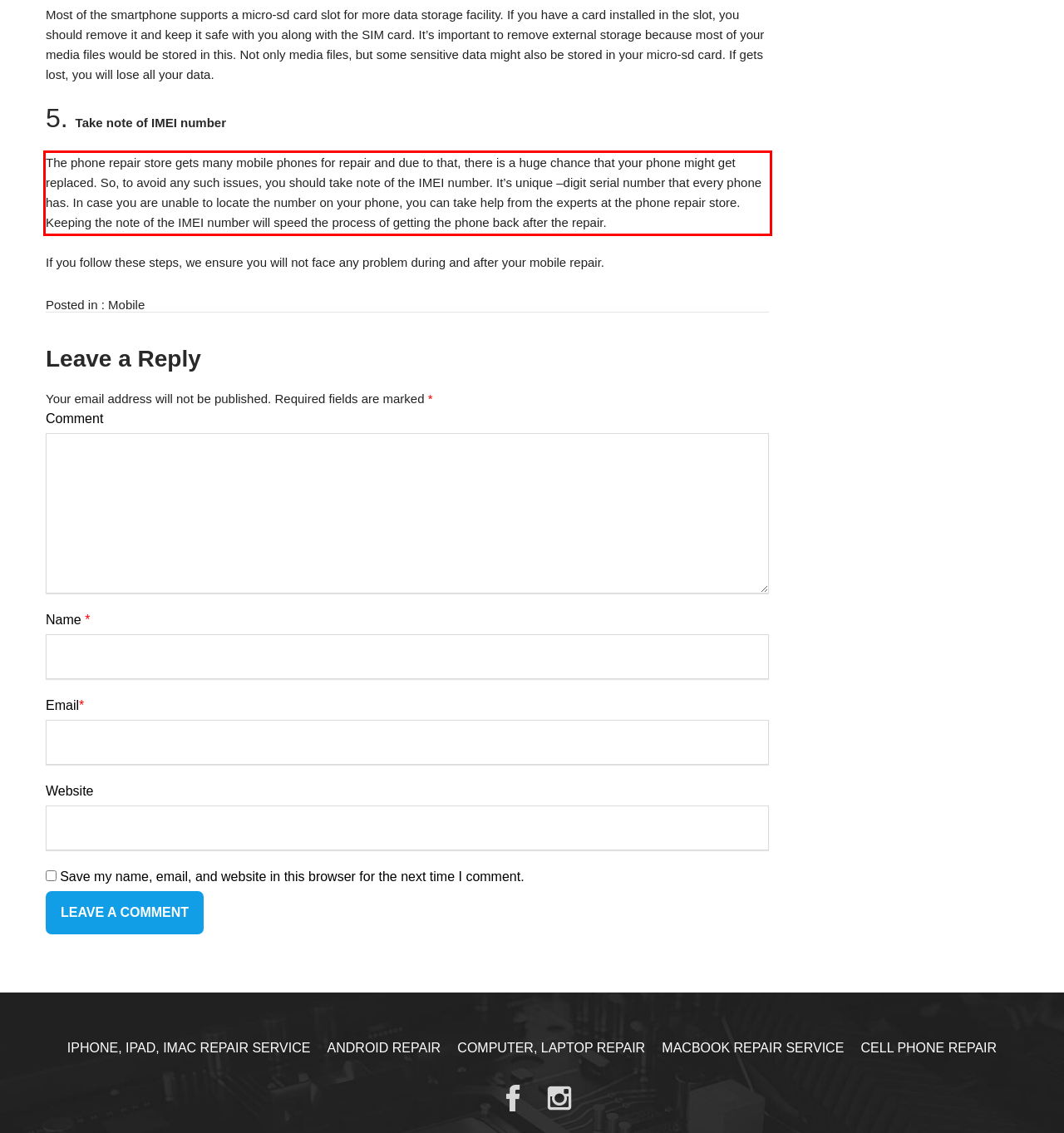You are given a screenshot of a webpage with a UI element highlighted by a red bounding box. Please perform OCR on the text content within this red bounding box.

The phone repair store gets many mobile phones for repair and due to that, there is a huge chance that your phone might get replaced. So, to avoid any such issues, you should take note of the IMEI number. It’s unique –digit serial number that every phone has. In case you are unable to locate the number on your phone, you can take help from the experts at the phone repair store. Keeping the note of the IMEI number will speed the process of getting the phone back after the repair.